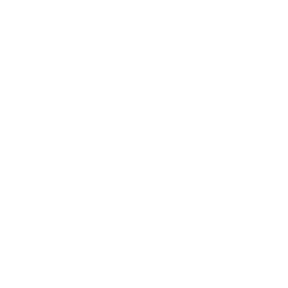What is the likely function of the button labeled '9104-3'?
Please ensure your answer to the question is detailed and covers all necessary aspects.

The likely function of the button labeled '9104-3' is to explore more options because the caption suggests that the button is interactive and allows visitors to explore more detailed presentations or options regarding the selected item.